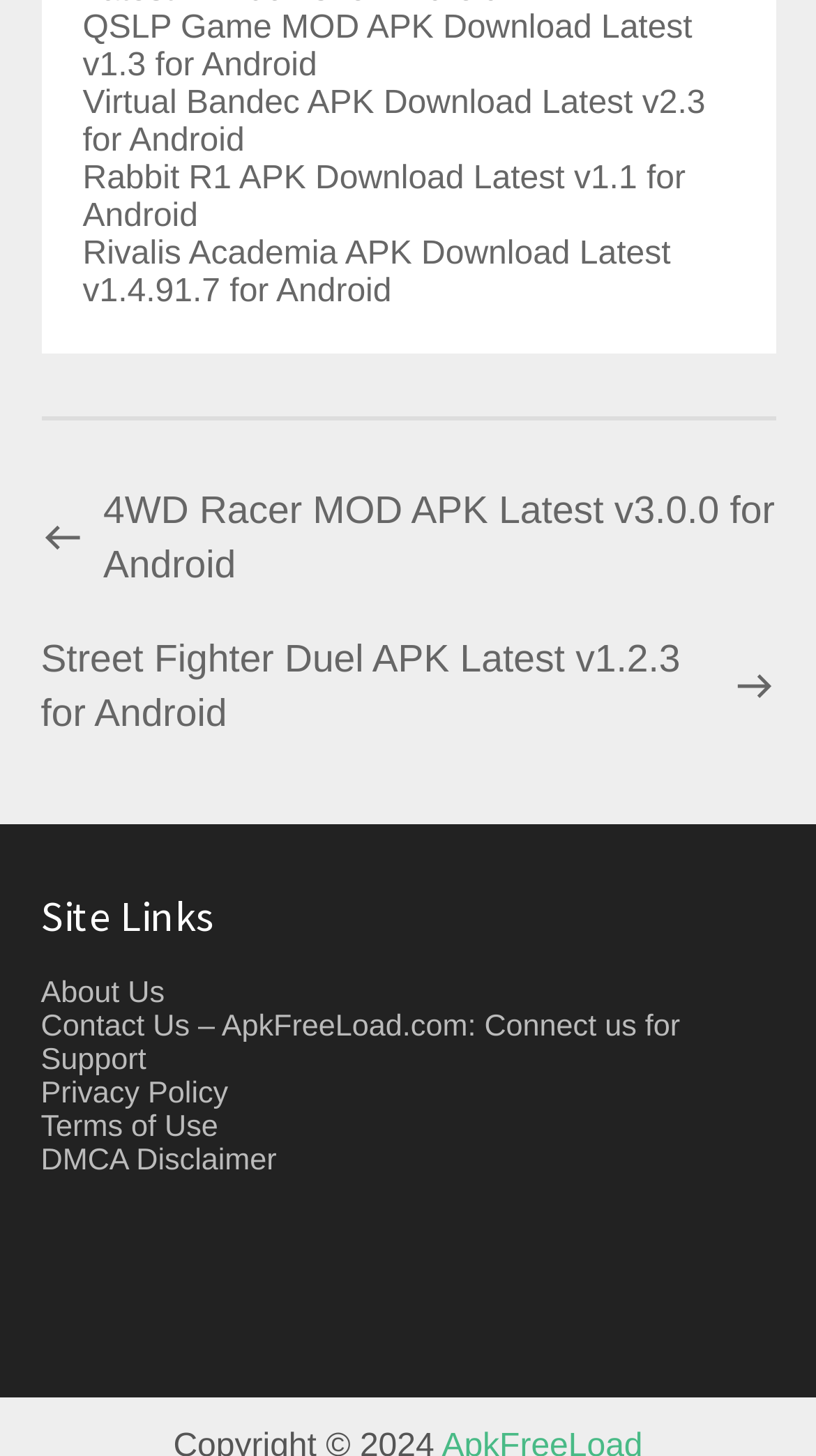Find the bounding box coordinates of the element you need to click on to perform this action: 'Download 4WD Racer MOD APK'. The coordinates should be represented by four float values between 0 and 1, in the format [left, top, right, bottom].

[0.05, 0.332, 0.95, 0.406]